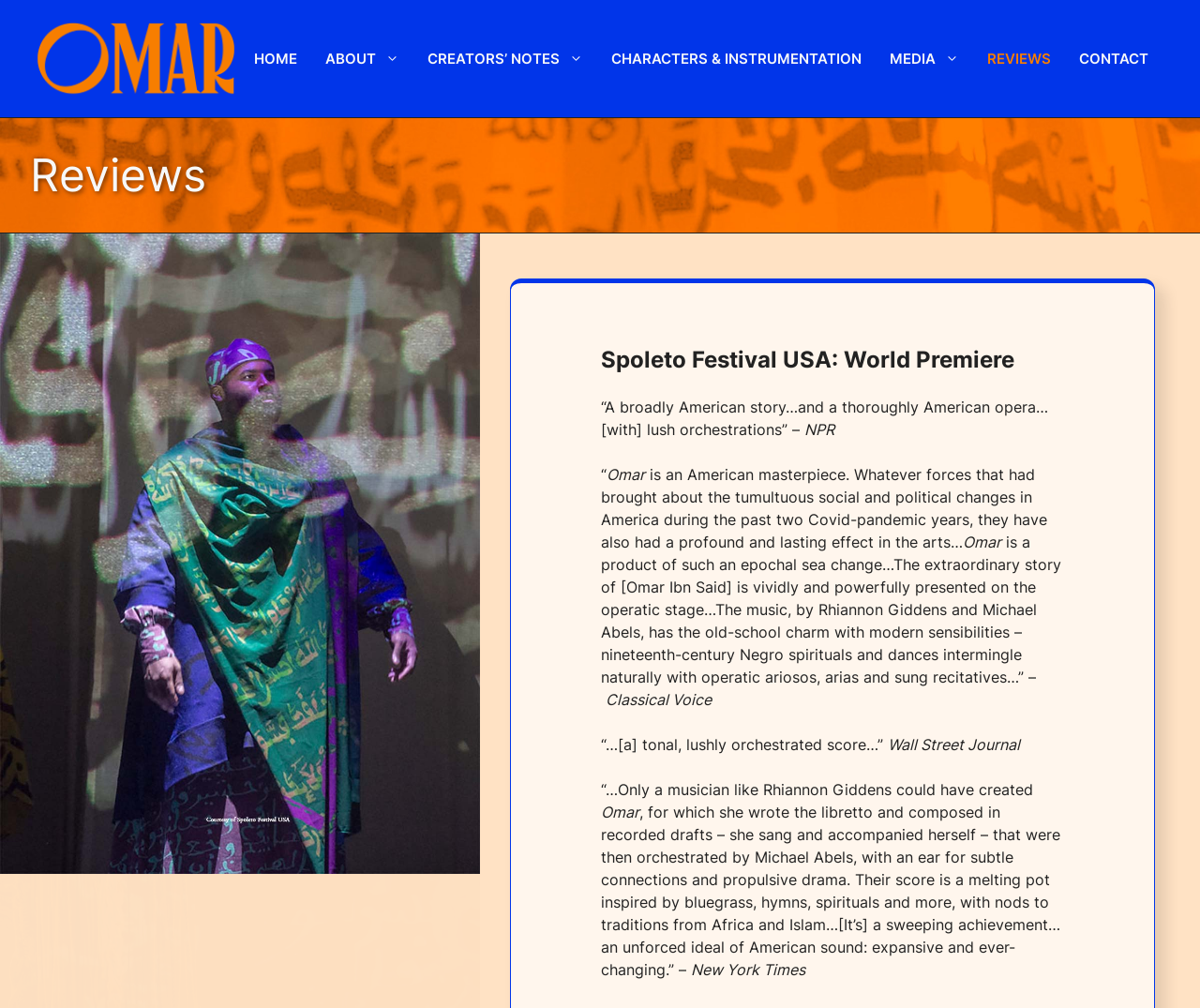Please identify the bounding box coordinates of the element's region that needs to be clicked to fulfill the following instruction: "Click the 'CONTACT' link". The bounding box coordinates should consist of four float numbers between 0 and 1, i.e., [left, top, right, bottom].

[0.888, 0.03, 0.969, 0.086]